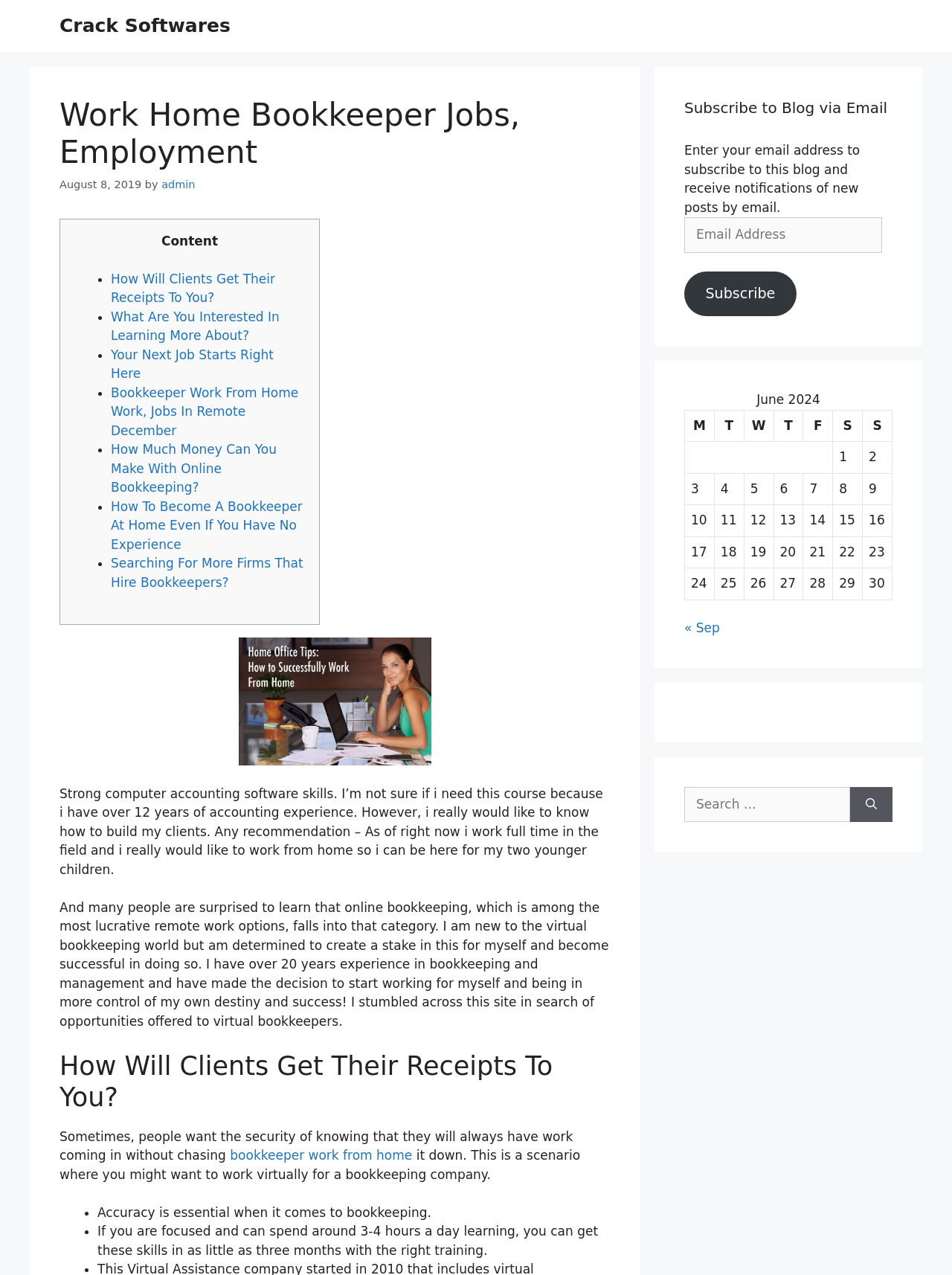What is the topic of the webpage?
Please look at the screenshot and answer in one word or a short phrase.

Bookkeeper work from home